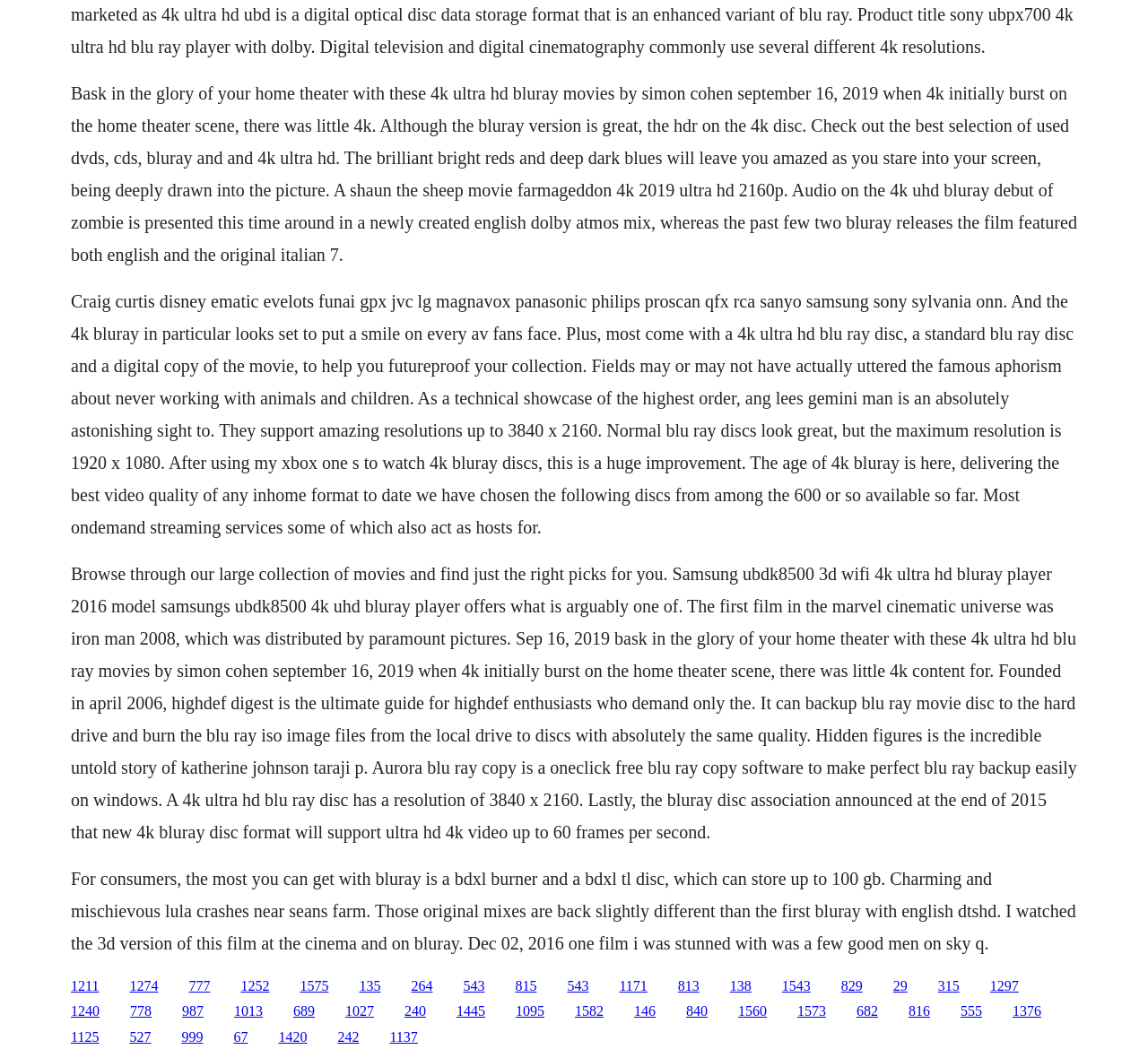Determine the bounding box coordinates of the UI element that matches the following description: "1211". The coordinates should be four float numbers between 0 and 1 in the format [left, top, right, bottom].

[0.062, 0.924, 0.086, 0.939]